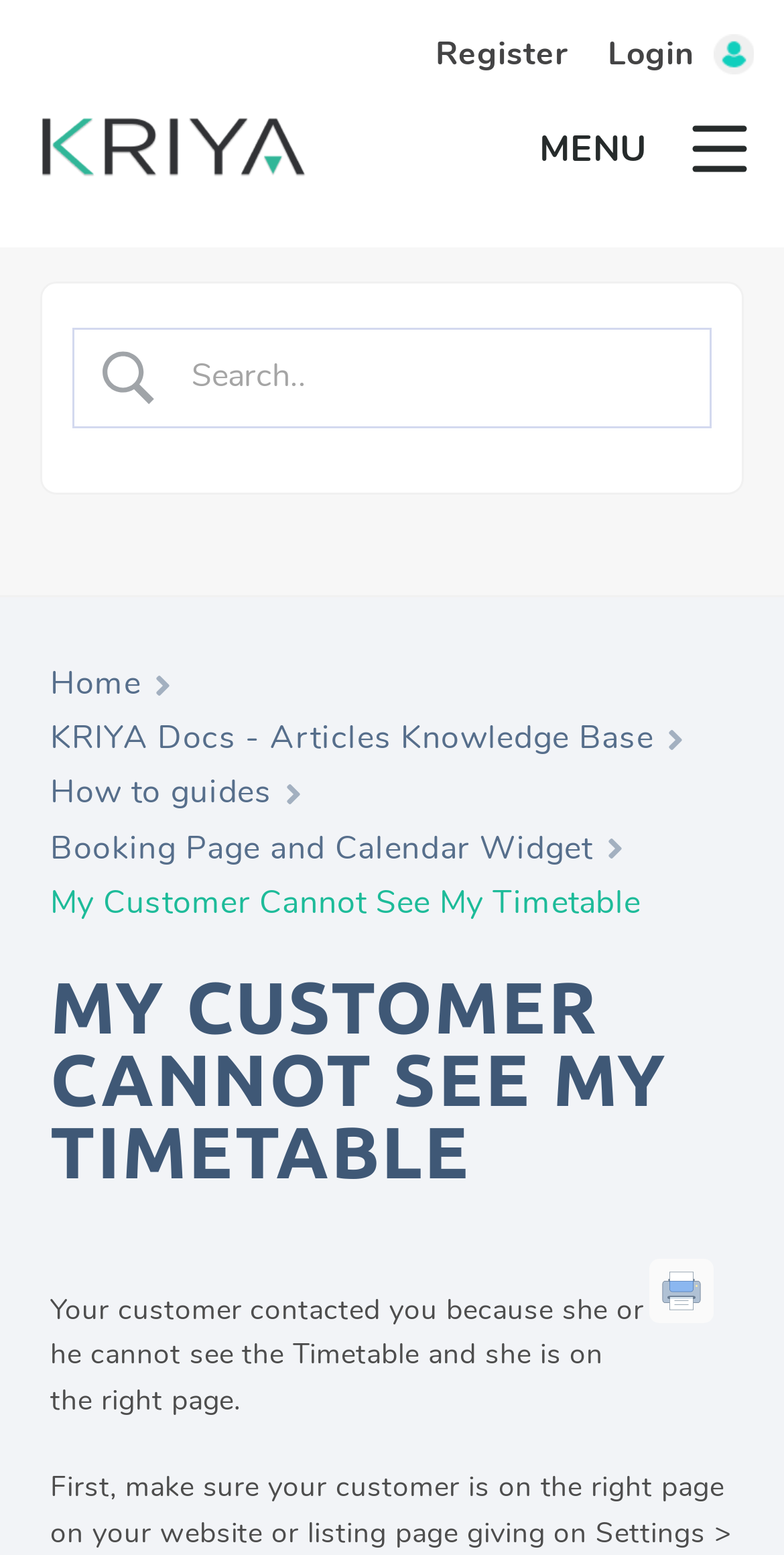Locate the bounding box coordinates of the element that needs to be clicked to carry out the instruction: "click on the 'Register' link". The coordinates should be given as four float numbers ranging from 0 to 1, i.e., [left, top, right, bottom].

[0.556, 0.021, 0.724, 0.049]